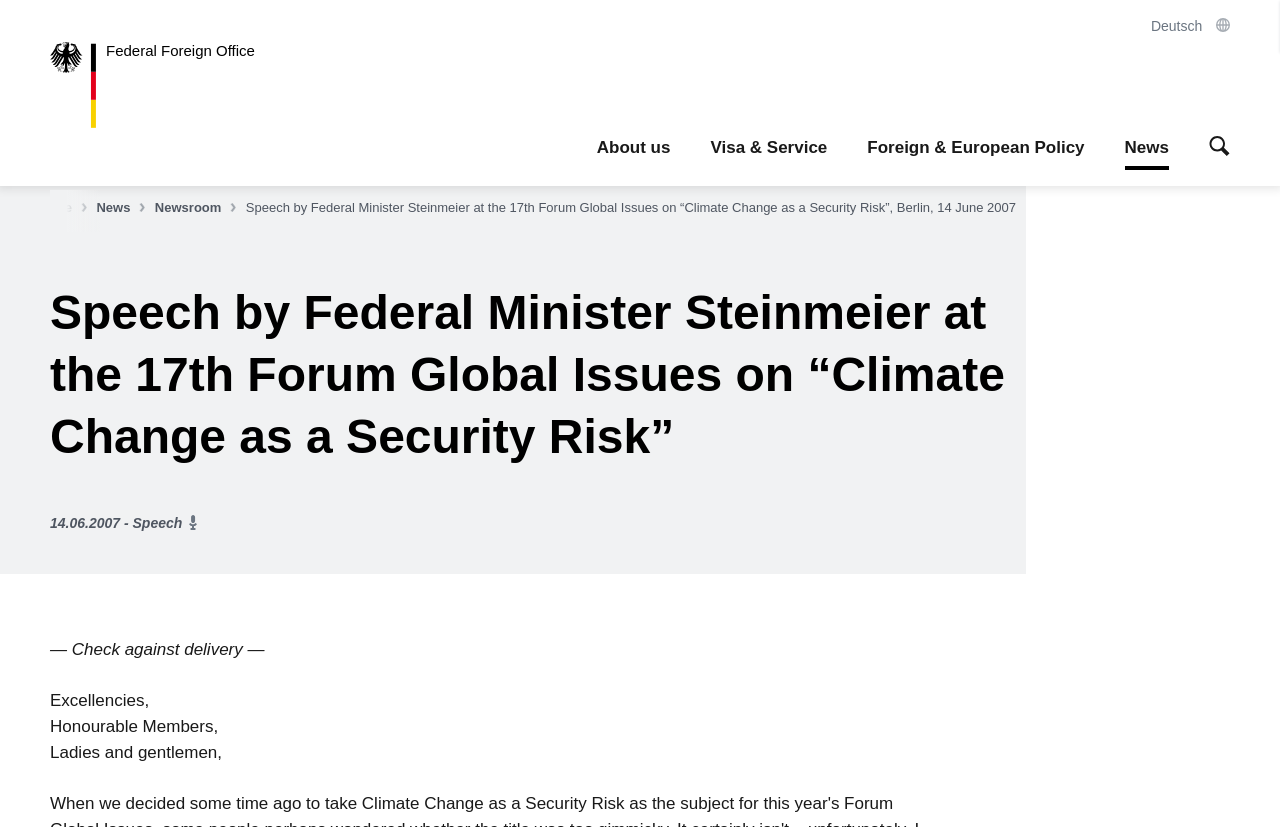Offer a detailed account of what is visible on the webpage.

This webpage appears to be a speech transcript from the Federal Foreign Office. At the top left corner, there is a logo of the Federal Foreign Office. On the top right corner, there is a navigation menu with buttons for different languages, including "Deutsch". Below the navigation menu, there are several buttons for different sections of the website, including "About us", "Visa & Service", "Foreign & European Policy", and "News". 

Below these buttons, there is a header section with a breadcrumb navigation menu, which shows the current location of the webpage within the website. The breadcrumb navigation menu is accompanied by several images. 

The main content of the webpage is a speech transcript, which is headed by the title "Speech by Federal Minister Steinmeier at the 17th Forum Global Issues on “Climate Change as a Security Risk”". The title is followed by the date of the speech, "14 June 2007". 

The speech transcript itself is divided into several paragraphs, starting with the phrase "— Check against delivery —" and followed by greetings to "Excellencies", "Honourable Members", and "Ladies and gentlemen".